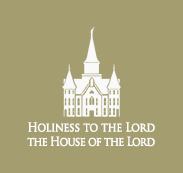Describe every aspect of the image in depth.

The image features a stylized representation of the Tarawa Kiribati Temple, depicted in a clean, white design set against a subtle, earthy background. Below the image of the temple, the inscription reads "Holiness to the Lord, the House of the Lord," emphasizing its sacred significance to members of The Church of Jesus Christ of Latter-day Saints. This phrase reflects the commitment and reverence associated with the temple, serving as a spiritual beacon for the community in Kiribati and beyond. The temple is a symbol of faith, community, and devotion, marking an important landmark in the region.